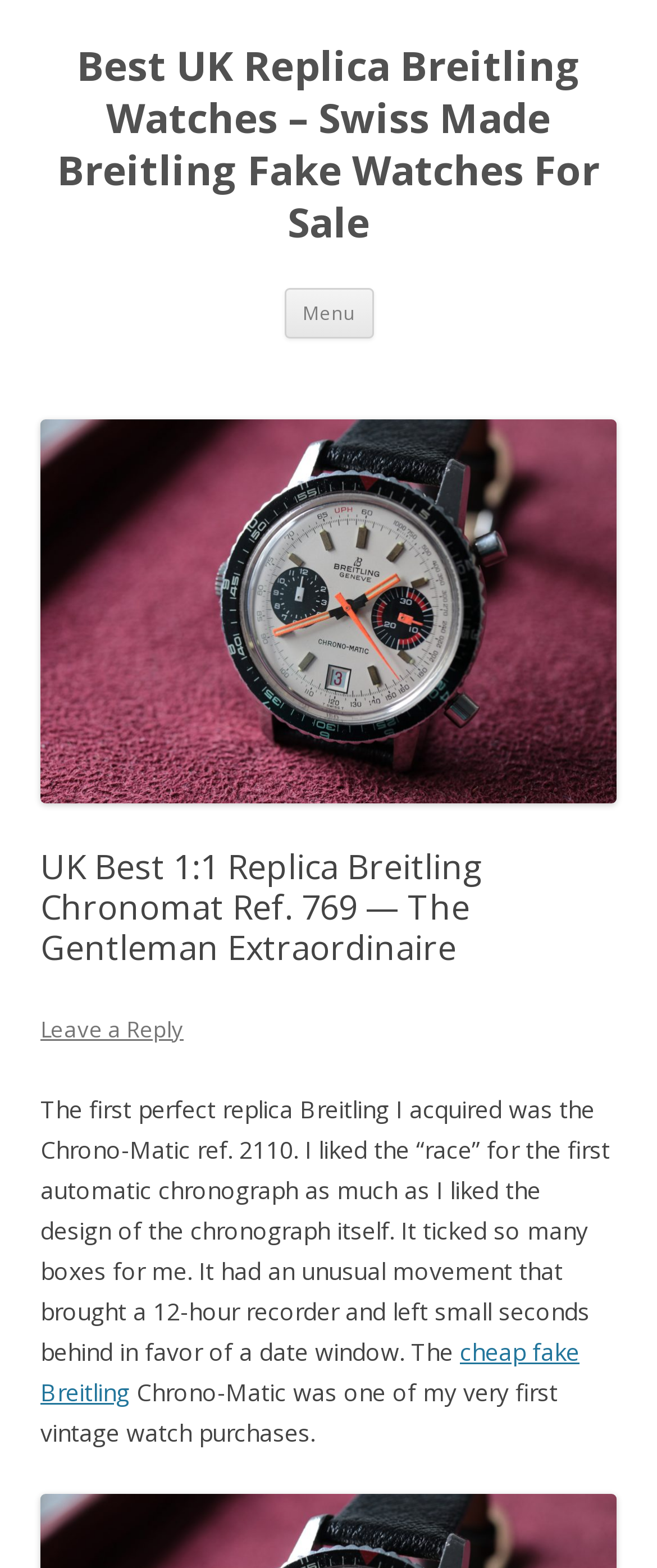Given the description "[email protected]", provide the bounding box coordinates of the corresponding UI element.

None